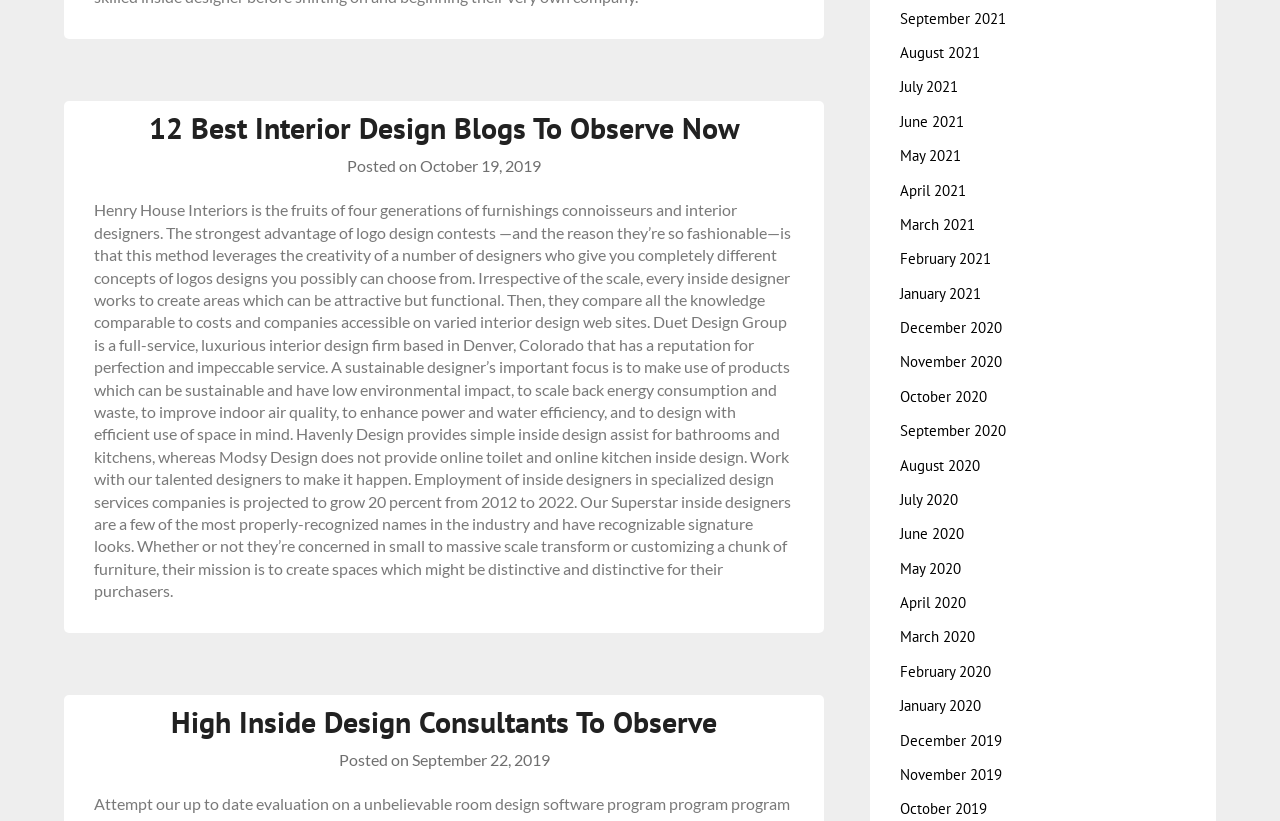What is the name of the interior design firm mentioned?
Kindly answer the question with as much detail as you can.

The name of the interior design firm mentioned in the article is Duet Design Group, which is described as a full-service, luxury interior design firm based in Denver, Colorado.